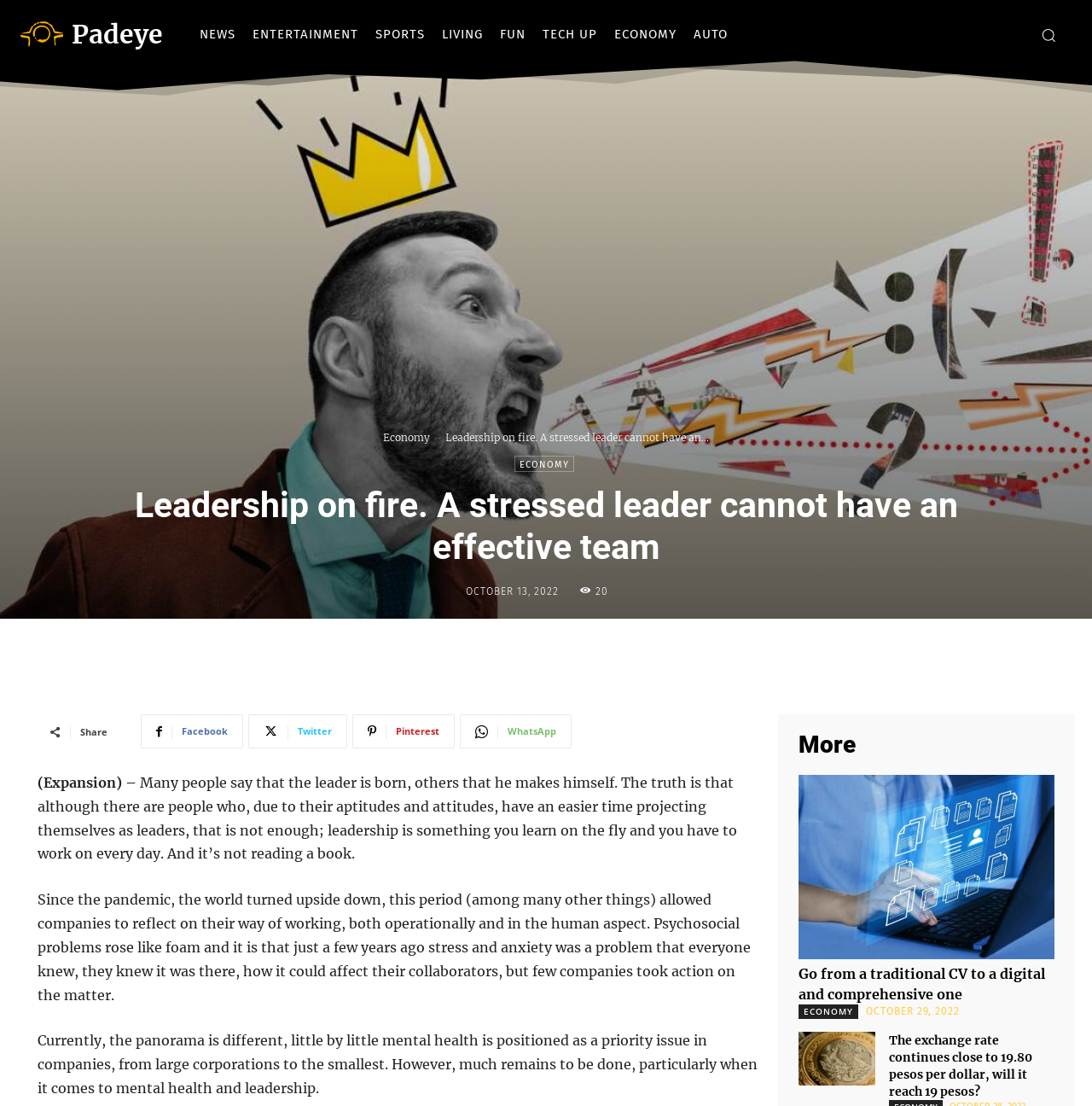What is the main topic of the article?
Analyze the image and provide a thorough answer to the question.

The article discusses the importance of mental health in leadership, citing the pandemic as a catalyst for companies to prioritize mental health. The article also explores the relationship between stressed leaders and the overall health of a company.